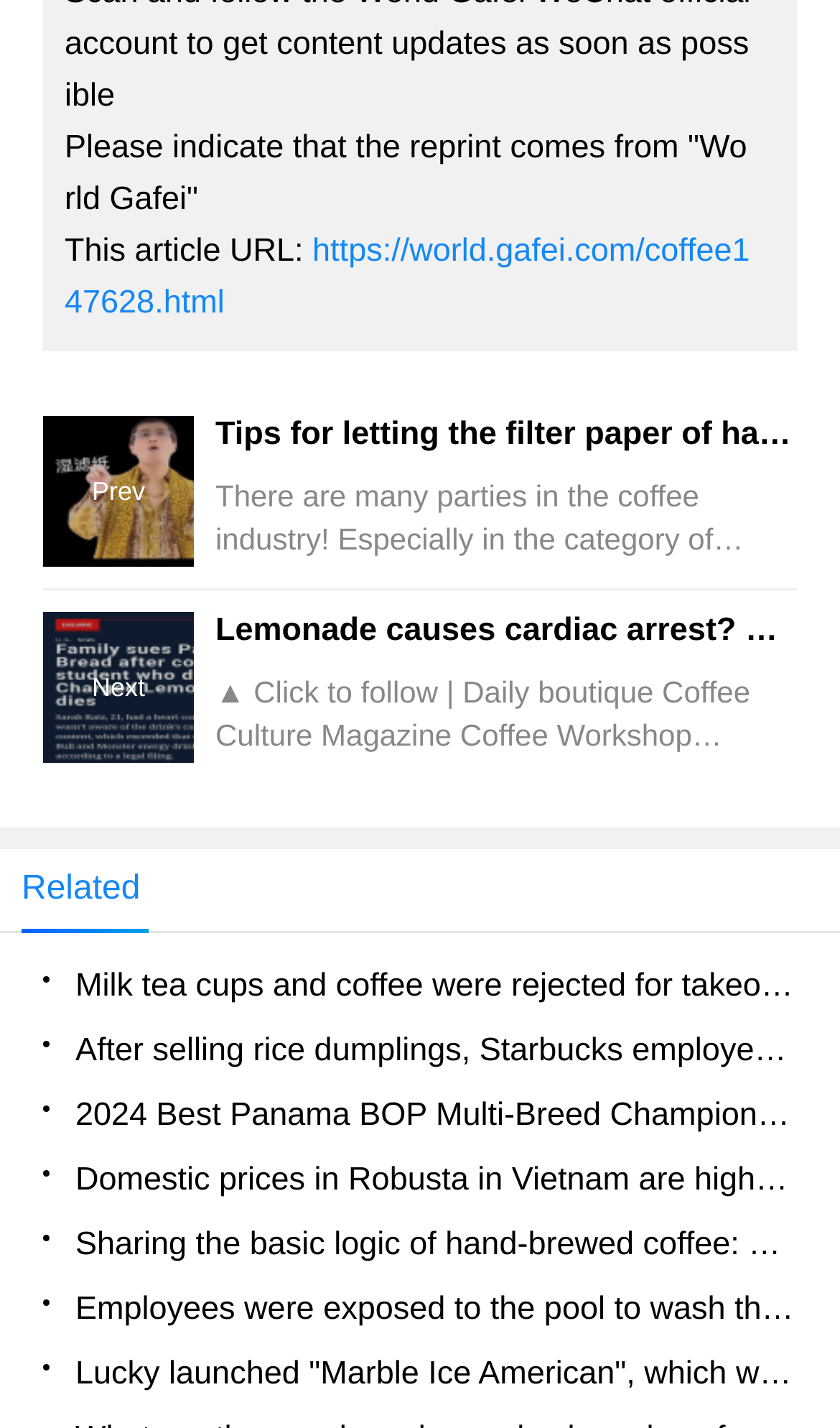Could you find the bounding box coordinates of the clickable area to complete this instruction: "Click the link to read the article about sharing the basic logic of hand-brewed coffee"?

[0.051, 0.849, 0.949, 0.895]